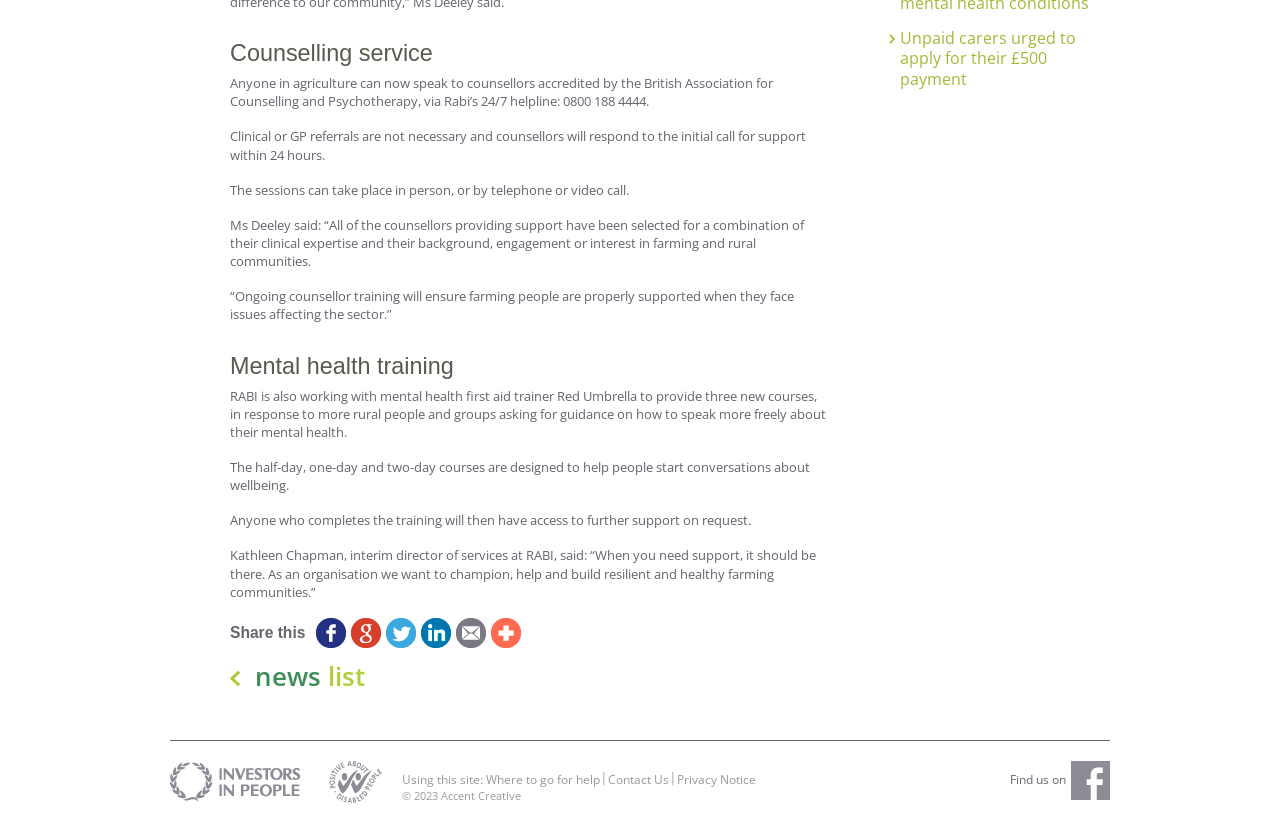Identify the coordinates of the bounding box for the element described below: "Accent Creative". Return the coordinates as four float numbers between 0 and 1: [left, top, right, bottom].

[0.345, 0.955, 0.407, 0.973]